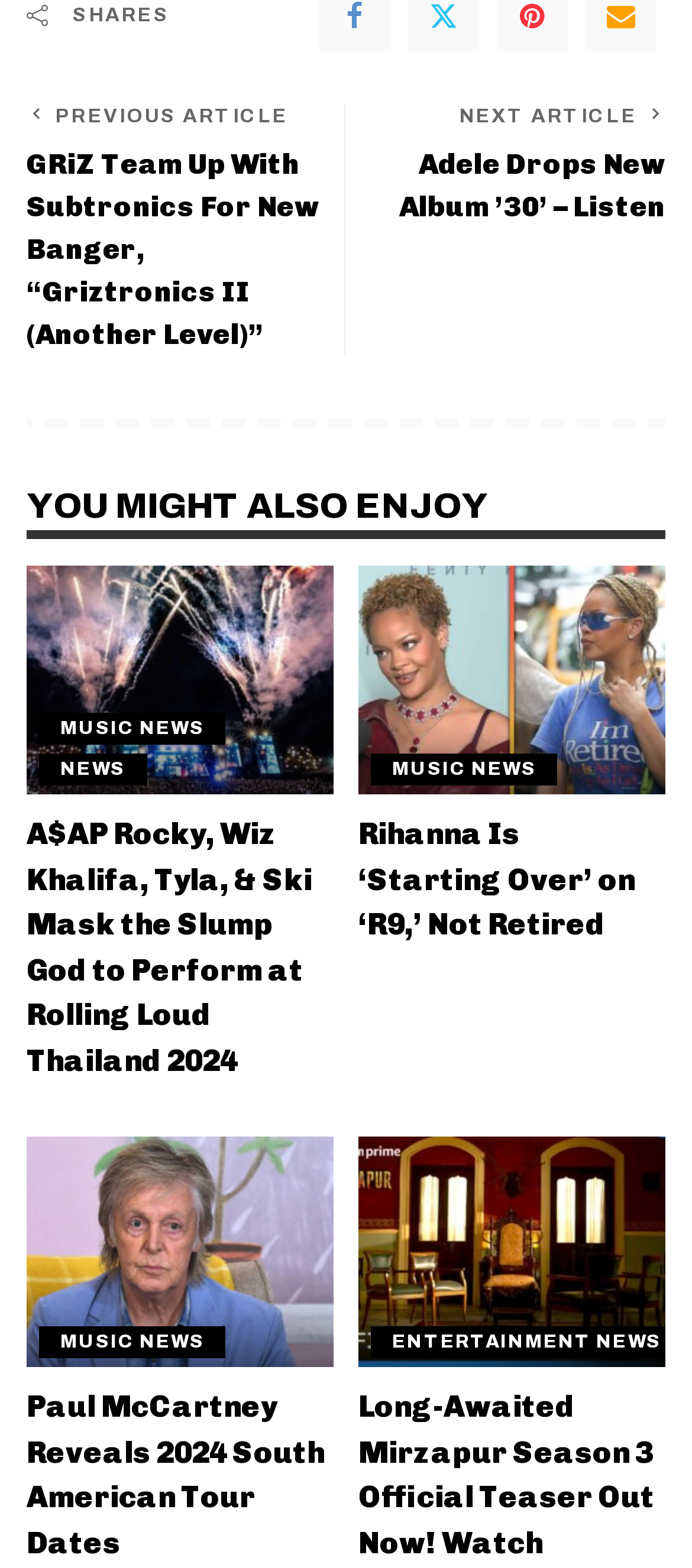Answer the following query concisely with a single word or phrase:
What is the title of the previous article?

Griztronics II (Another Level)